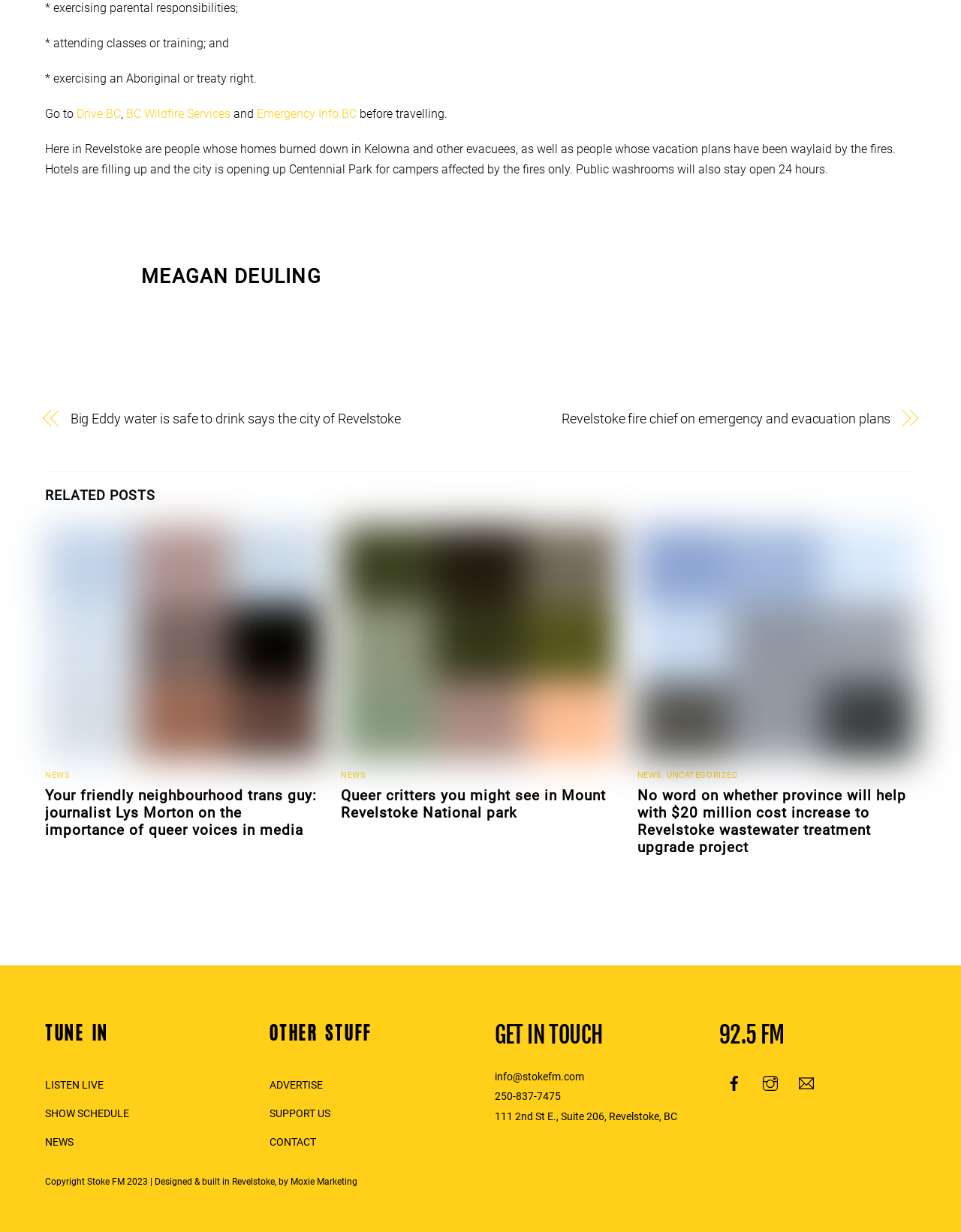Please identify the bounding box coordinates of the clickable area that will fulfill the following instruction: "Visit 'Moxie Marketing'". The coordinates should be in the format of four float numbers between 0 and 1, i.e., [left, top, right, bottom].

[0.302, 0.955, 0.372, 0.963]